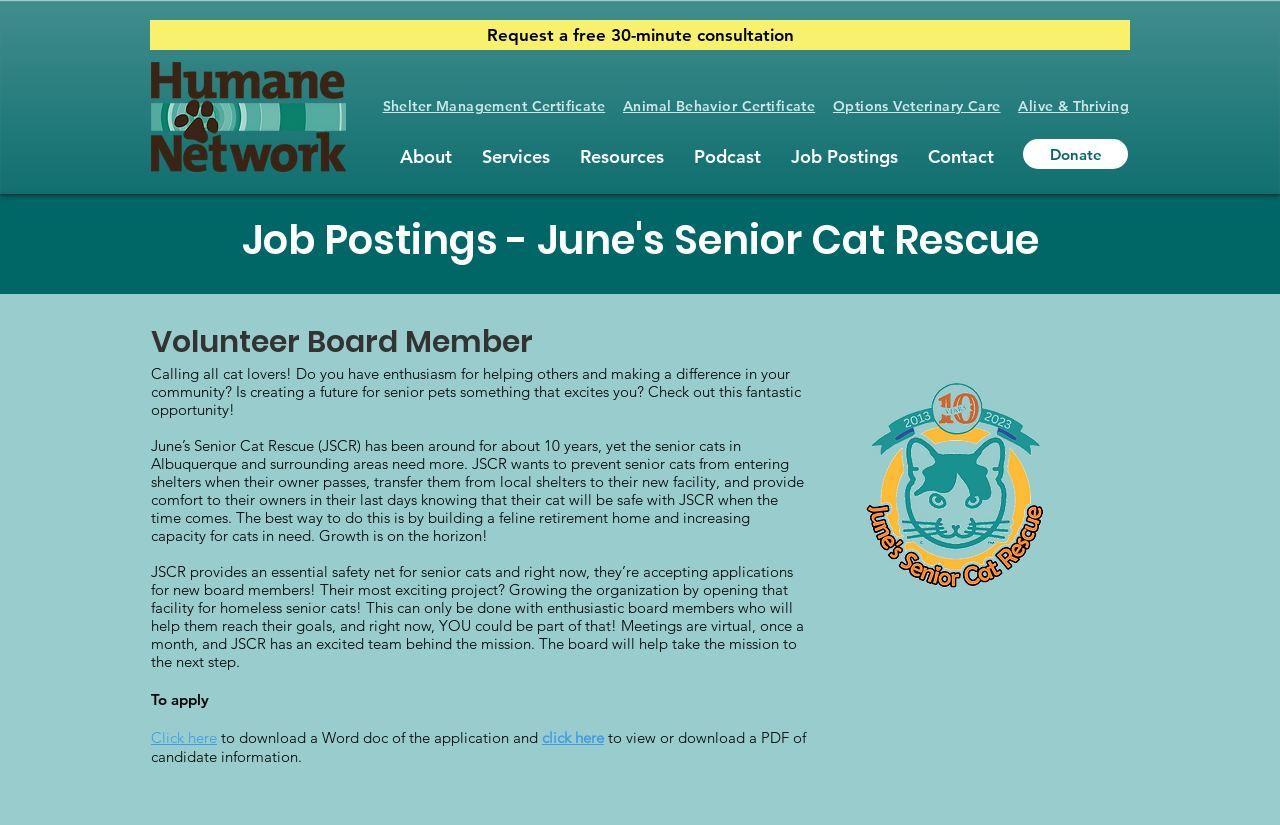Please determine the bounding box coordinates for the element that should be clicked to follow these instructions: "Donate to June's Senior Cat Rescue".

[0.799, 0.169, 0.881, 0.205]